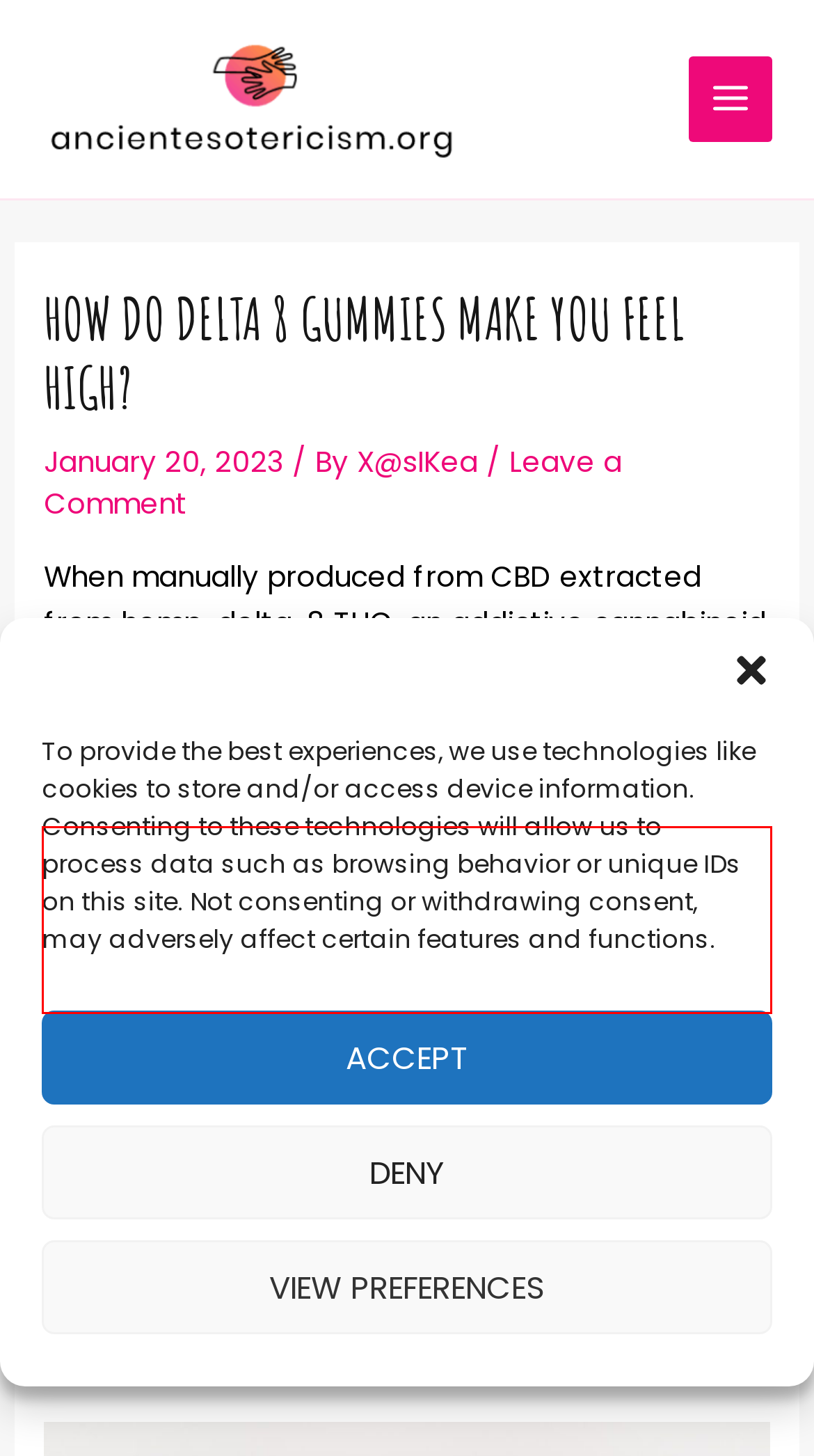Observe the screenshot of the webpage, locate the red bounding box, and extract the text content within it.

Also having psychedelic properties is delta-8. It produces euphoric effects comparable to delta-9 THC – but with softer emotional and physical consequences.